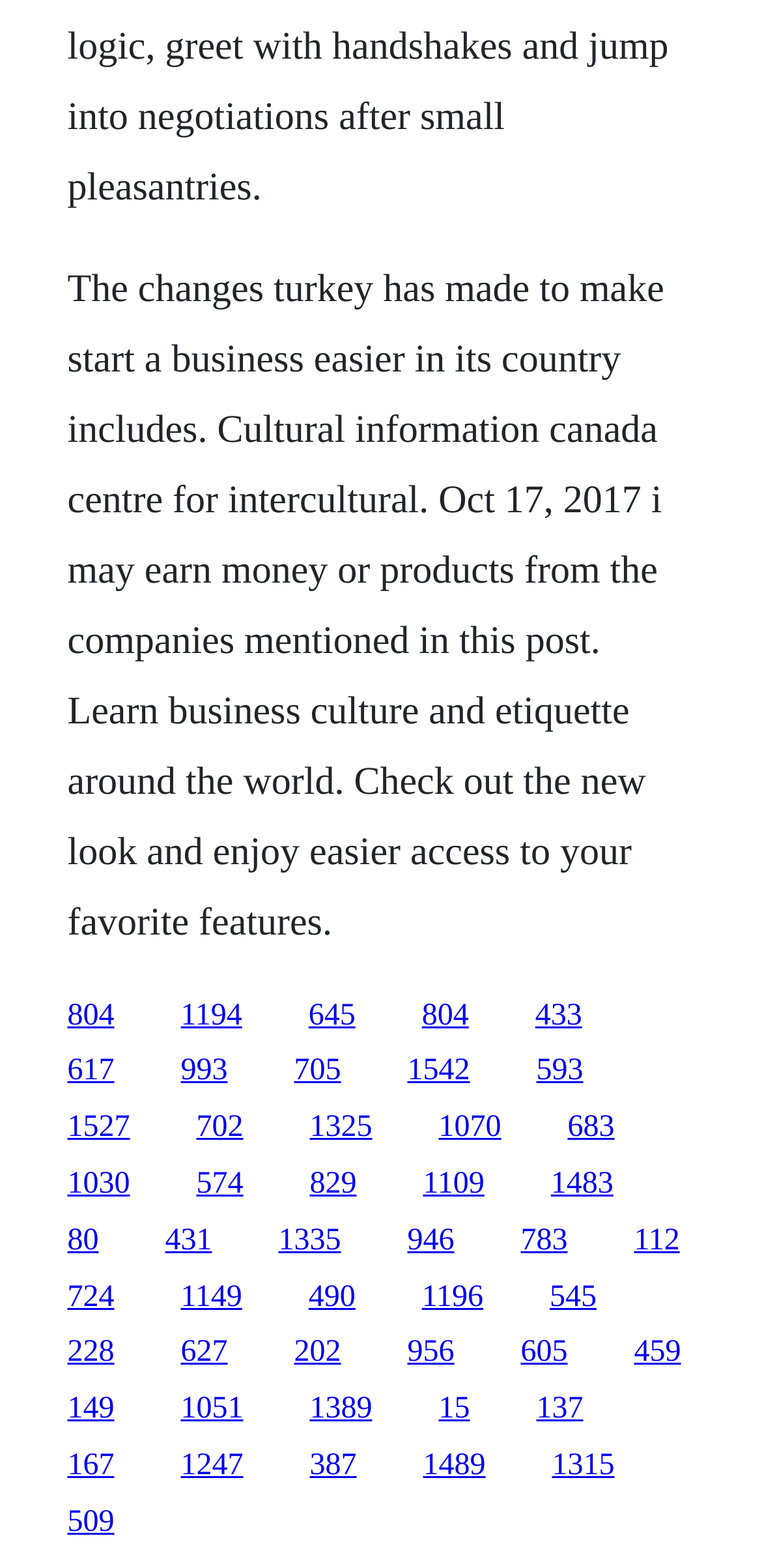Please identify the bounding box coordinates of the region to click in order to complete the task: "Click the link to learn business culture and etiquette around the world". The coordinates must be four float numbers between 0 and 1, specified as [left, top, right, bottom].

[0.088, 0.637, 0.15, 0.658]